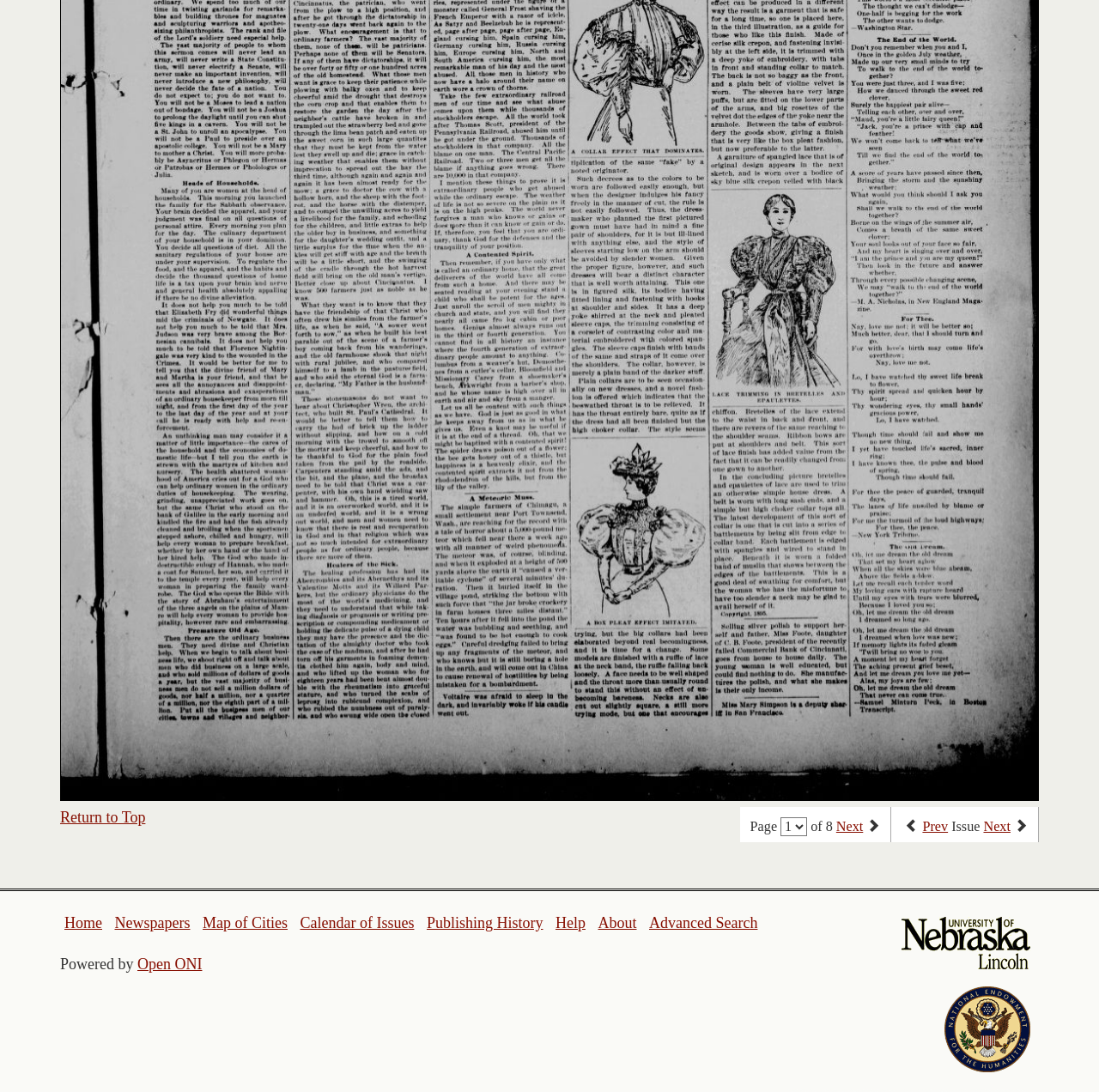Identify the bounding box coordinates of the section that should be clicked to achieve the task described: "go to the home page".

[0.059, 0.837, 0.093, 0.853]